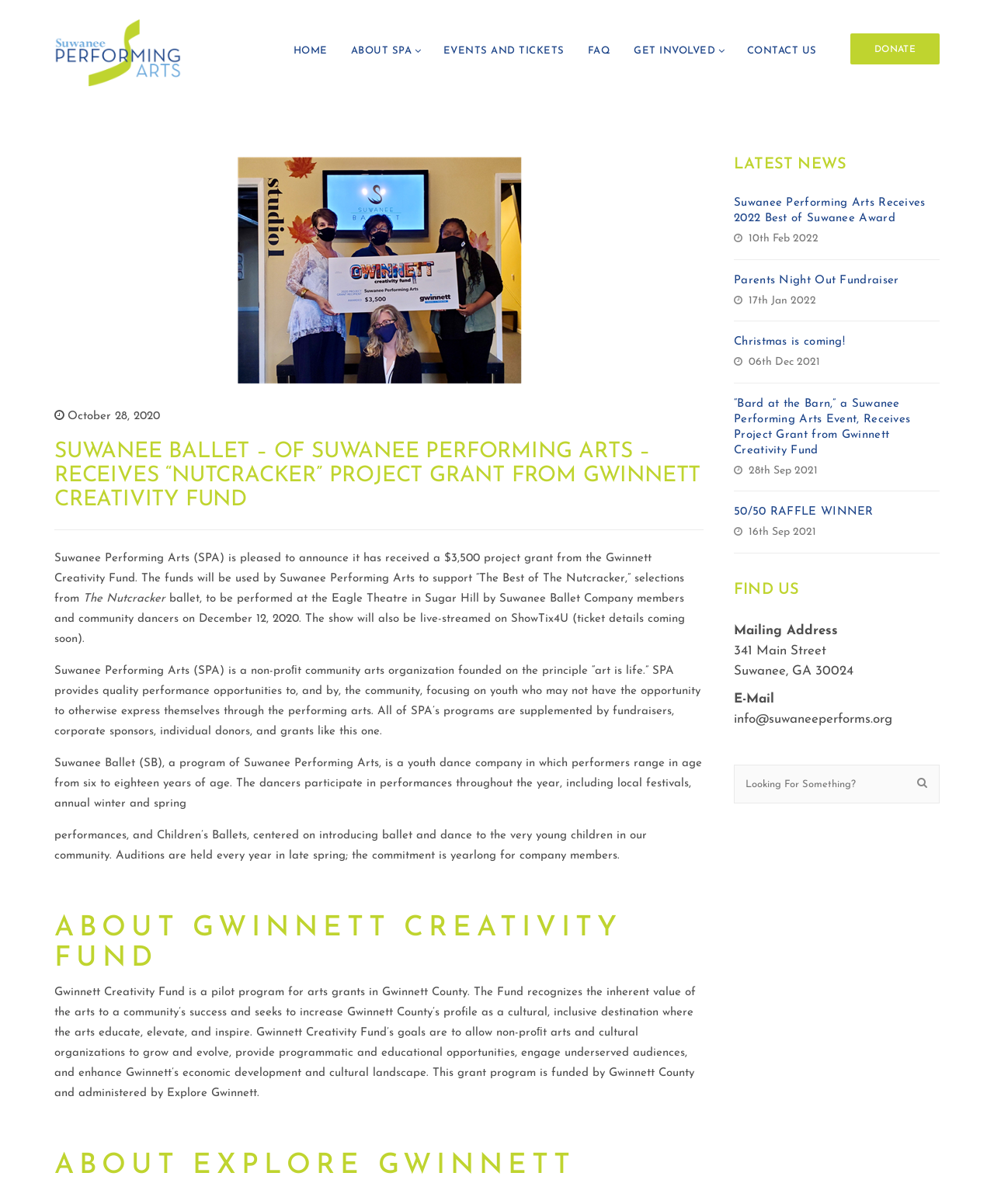What is the date of the 'Parents Night Out Fundraiser' event?
We need a detailed and meticulous answer to the question.

The answer can be found in the 'LATEST NEWS' section, where it is stated that 'Parents Night Out Fundraiser' was on '17th Jan 2022'.